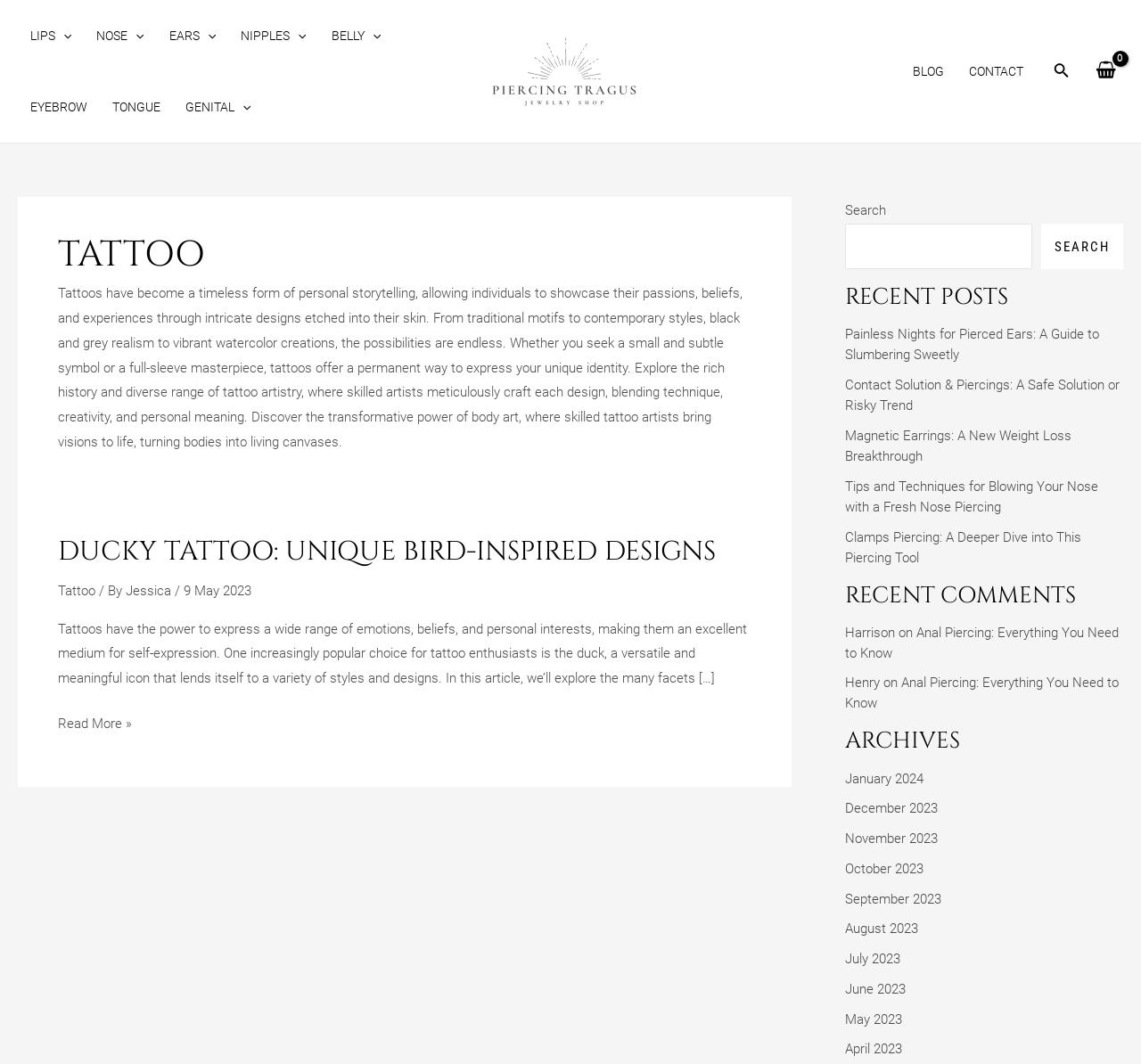Please determine the bounding box coordinates for the element that should be clicked to follow these instructions: "Click on the 'READ MORE' link about choosing the most appropriate audio transcription service".

None